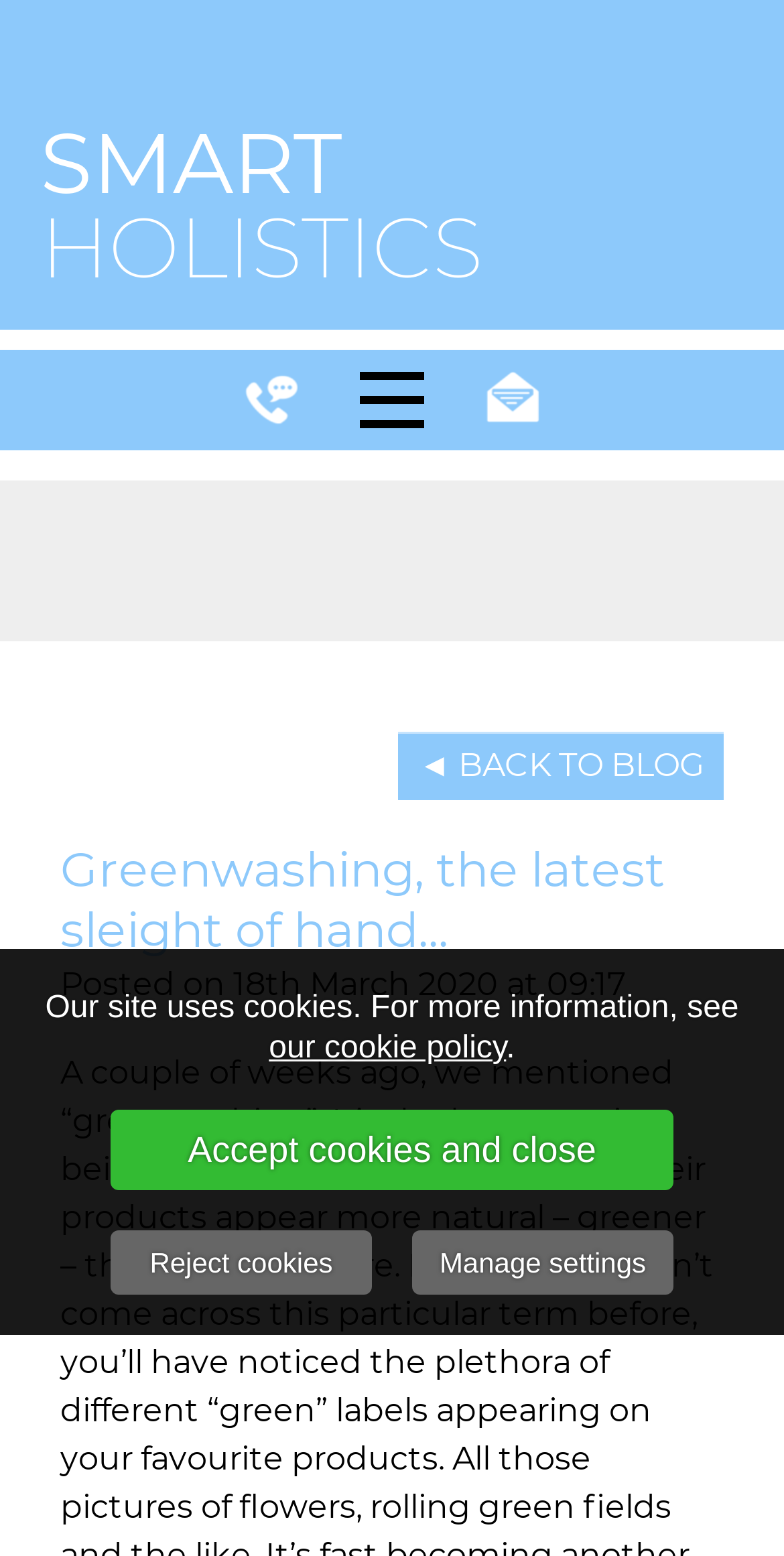Determine the bounding box coordinates in the format (top-left x, top-left y, bottom-right x, bottom-right y). Ensure all values are floating point numbers between 0 and 1. Identify the bounding box of the UI element described by: Manage settings

[0.526, 0.791, 0.859, 0.832]